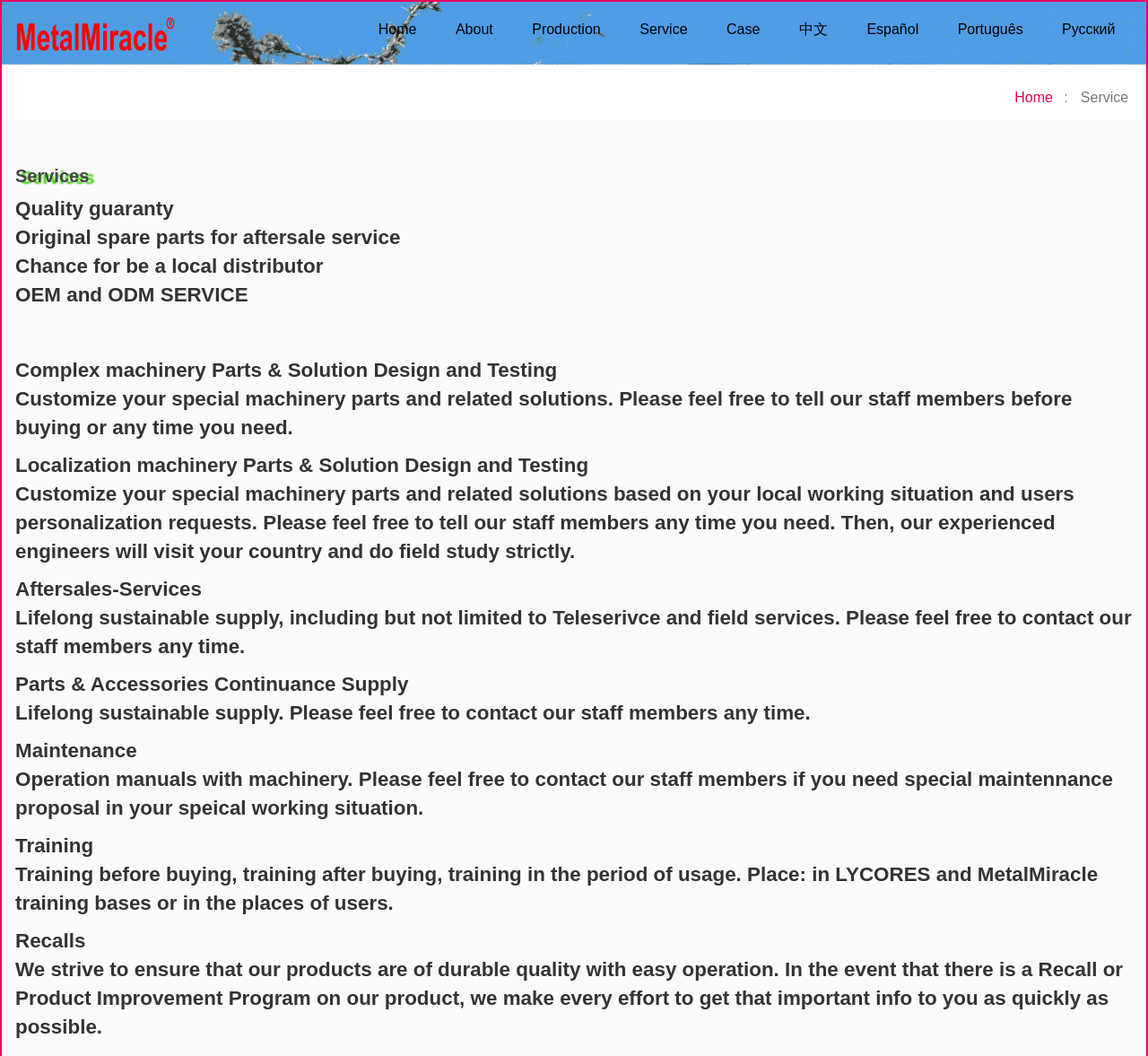What is the company name?
Answer the question using a single word or phrase, according to the image.

Sichuan MetalMiracle Industry Corp.